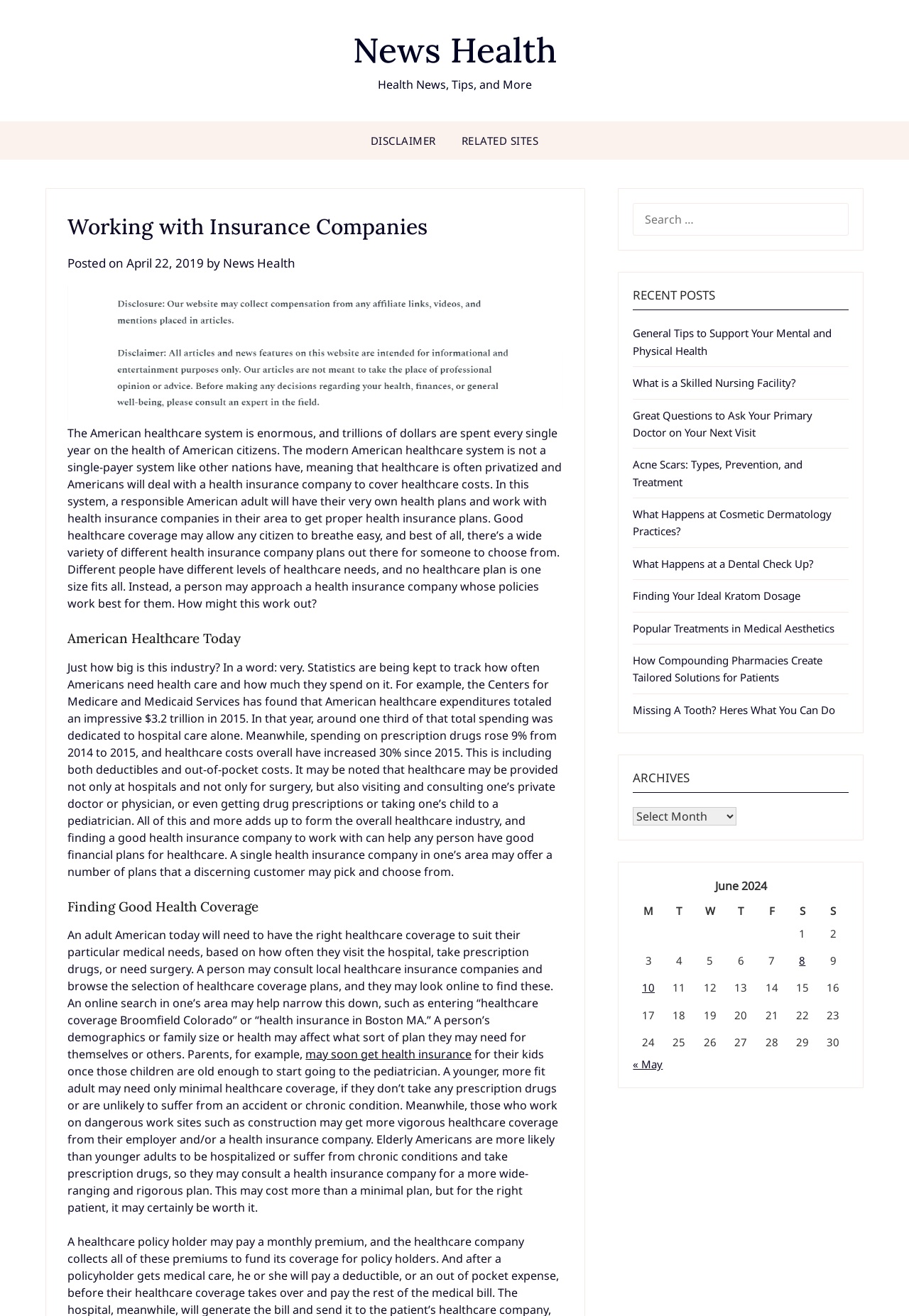Find the UI element described as: "Blogs" and predict its bounding box coordinates. Ensure the coordinates are four float numbers between 0 and 1, [left, top, right, bottom].

None